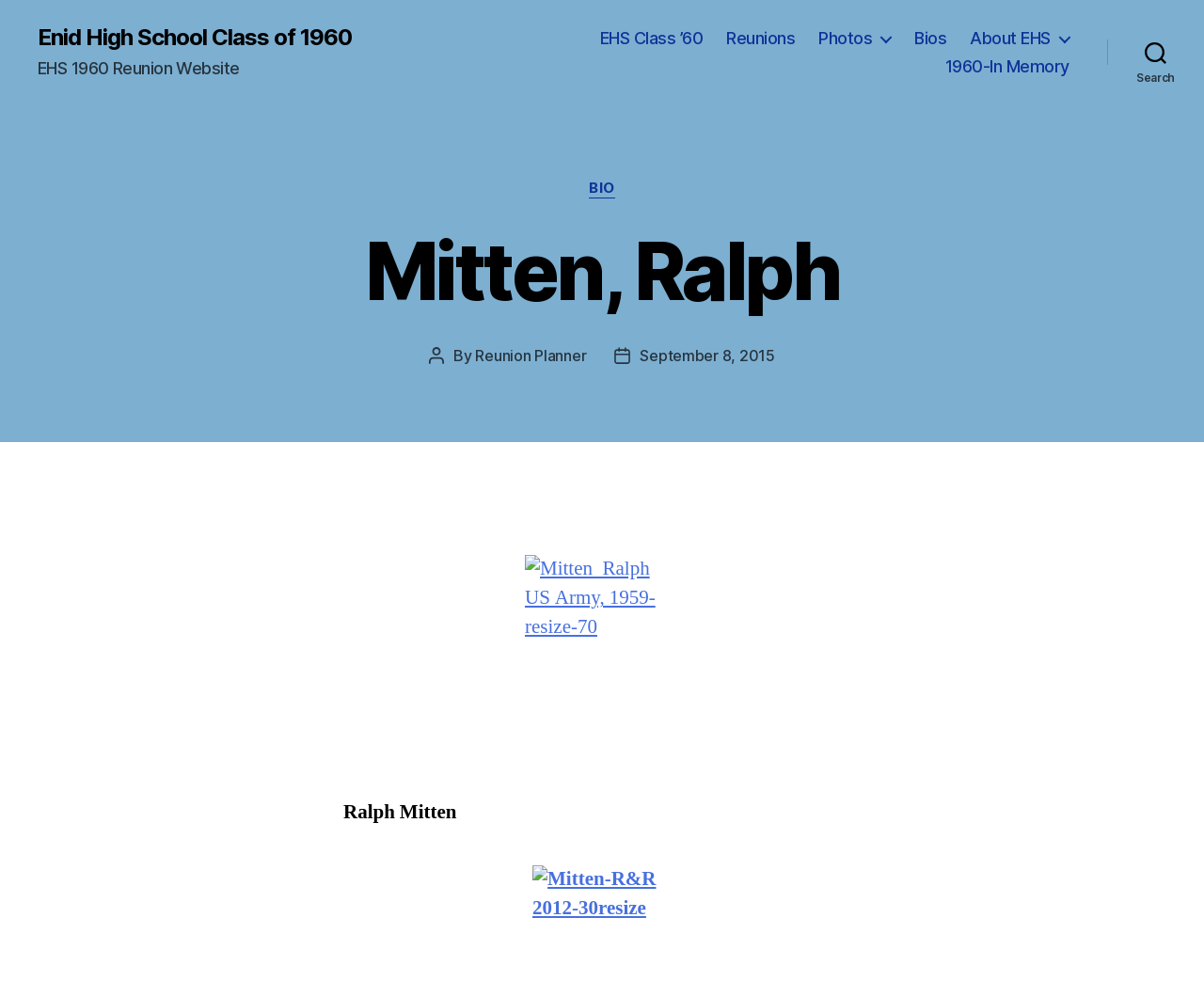Locate the bounding box coordinates of the element that needs to be clicked to carry out the instruction: "View the 'Photos' page". The coordinates should be given as four float numbers ranging from 0 to 1, i.e., [left, top, right, bottom].

[0.68, 0.029, 0.74, 0.049]